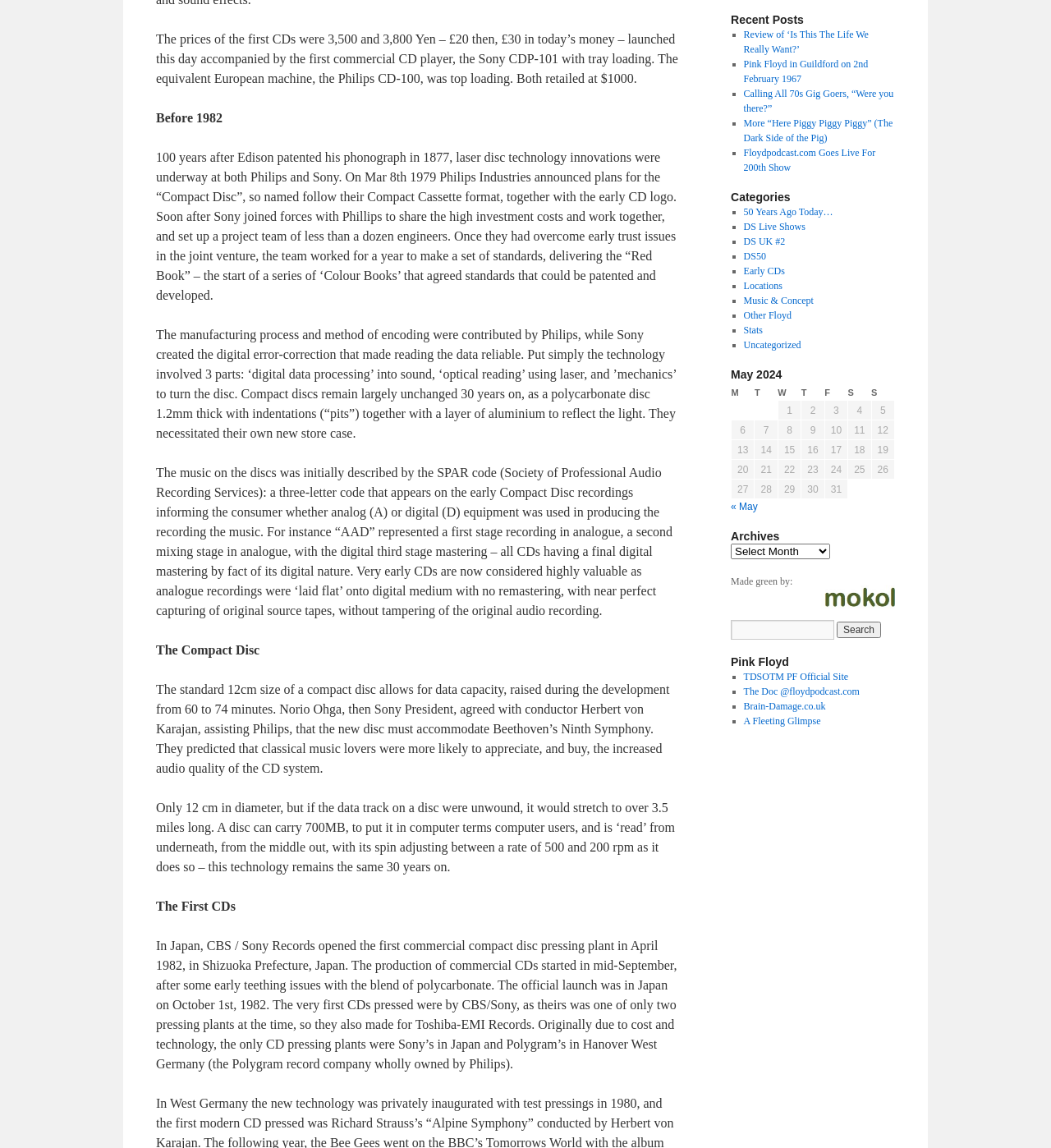Locate the UI element that matches the description « May in the webpage screenshot. Return the bounding box coordinates in the format (top-left x, top-left y, bottom-right x, bottom-right y), with values ranging from 0 to 1.

[0.695, 0.436, 0.721, 0.446]